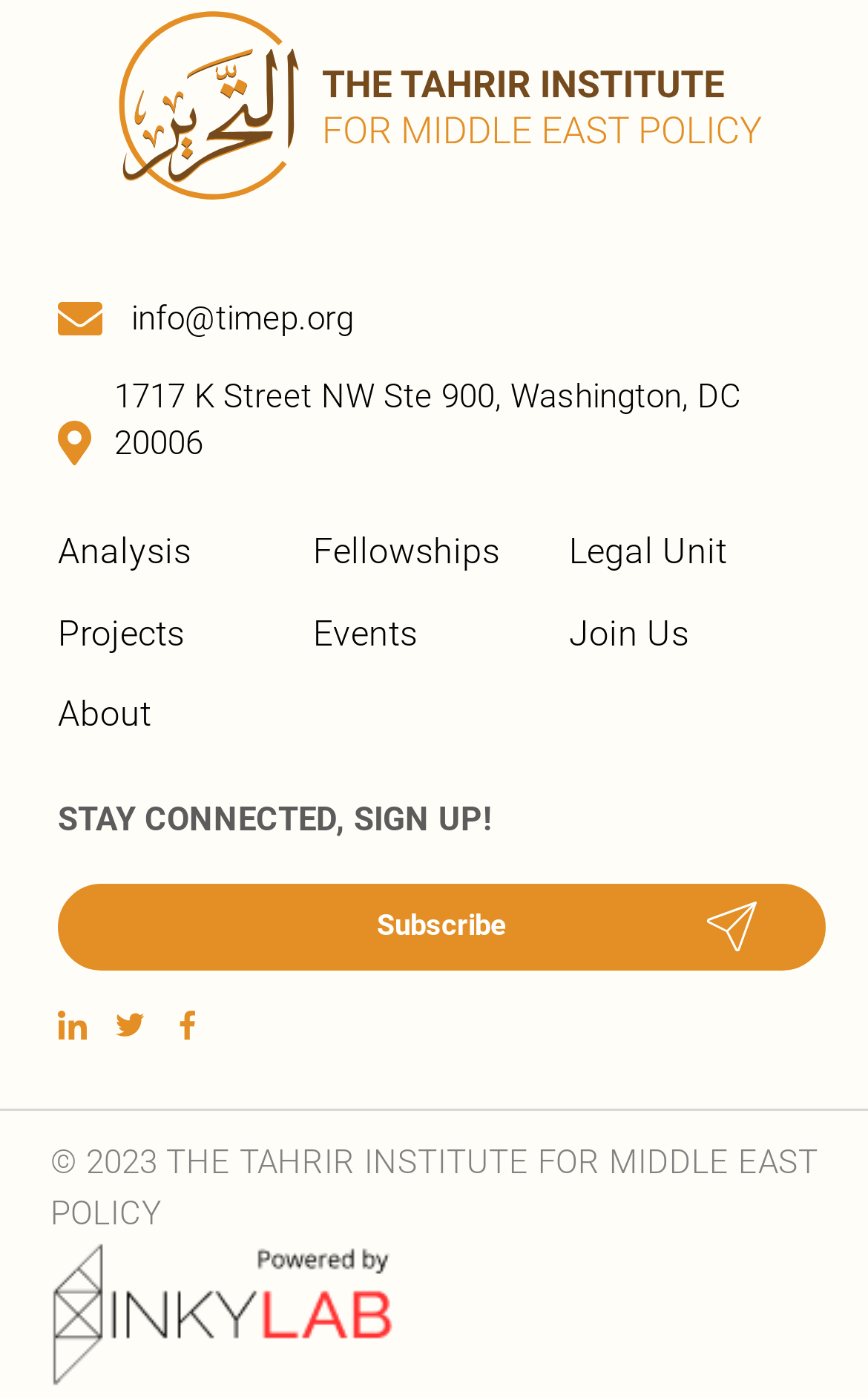Determine the bounding box coordinates for the HTML element described here: "paintings".

None